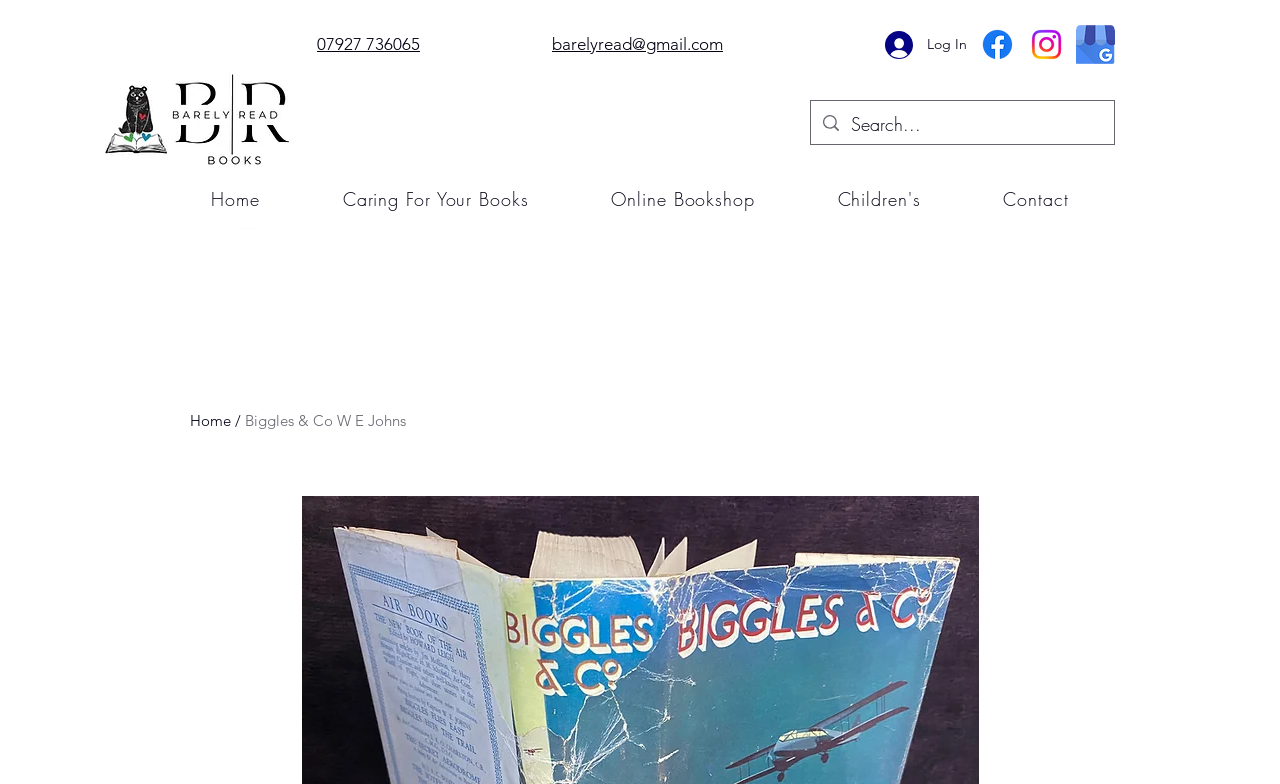Given the description "Online Bookshop", determine the bounding box of the corresponding UI element.

[0.448, 0.226, 0.619, 0.282]